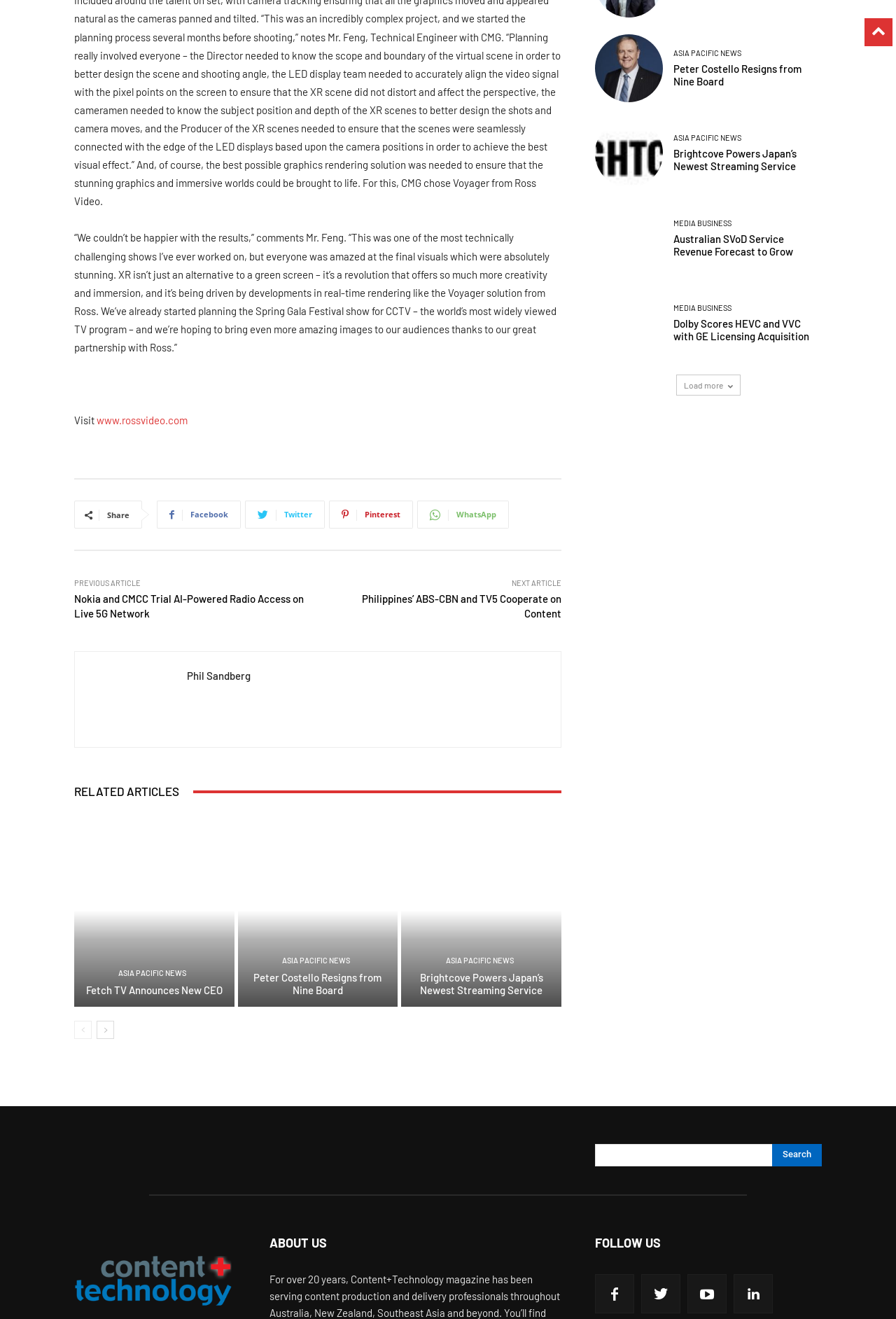Using the provided element description, identify the bounding box coordinates as (top-left x, top-left y, bottom-right x, bottom-right y). Ensure all values are between 0 and 1. Description: title="Linkedin"

[0.819, 0.966, 0.862, 0.996]